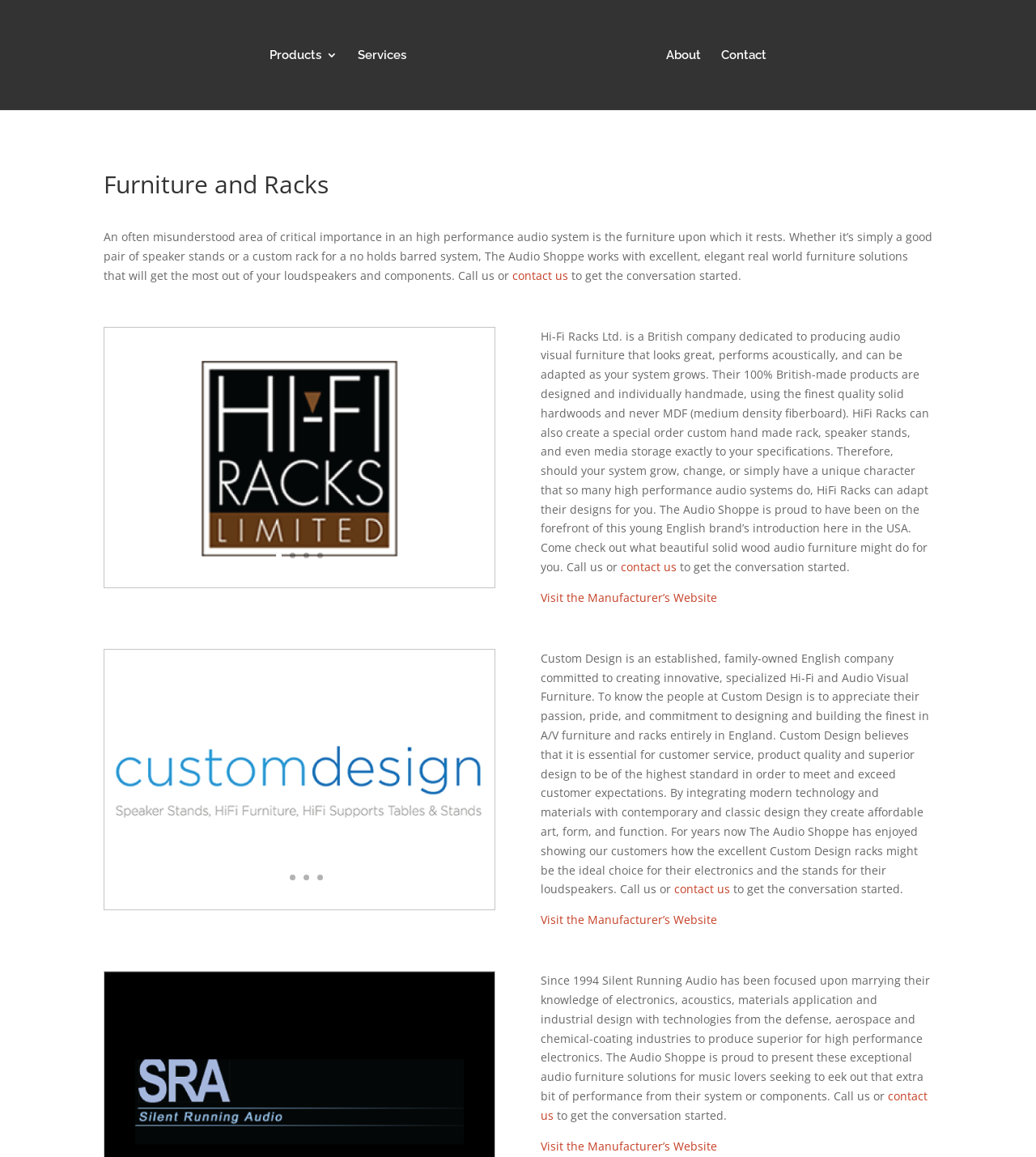Locate the bounding box coordinates of the area to click to fulfill this instruction: "Click on Products". The bounding box should be presented as four float numbers between 0 and 1, in the order [left, top, right, bottom].

[0.26, 0.043, 0.326, 0.095]